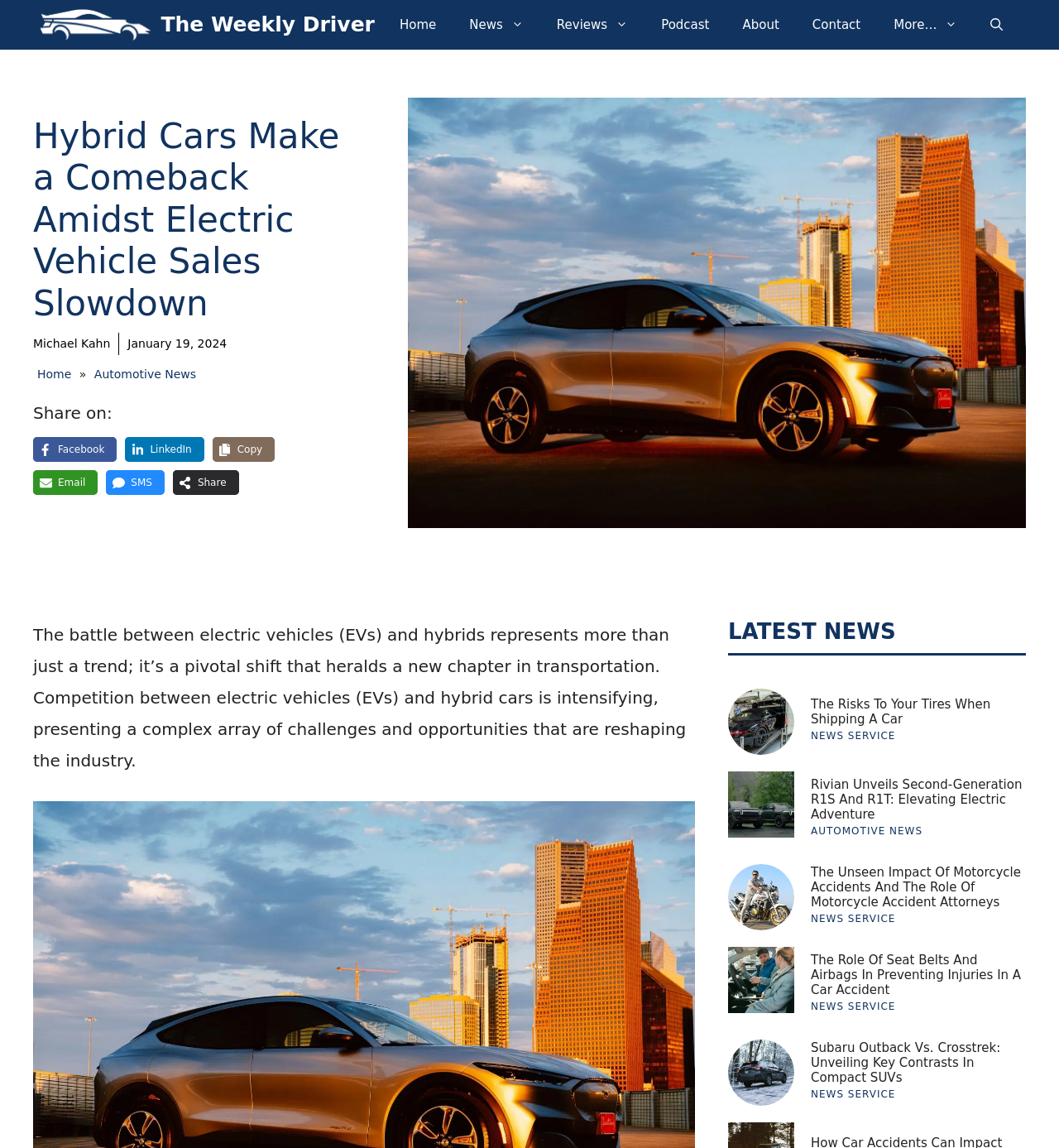What is the date of the article?
Examine the screenshot and reply with a single word or phrase.

January 19, 2024